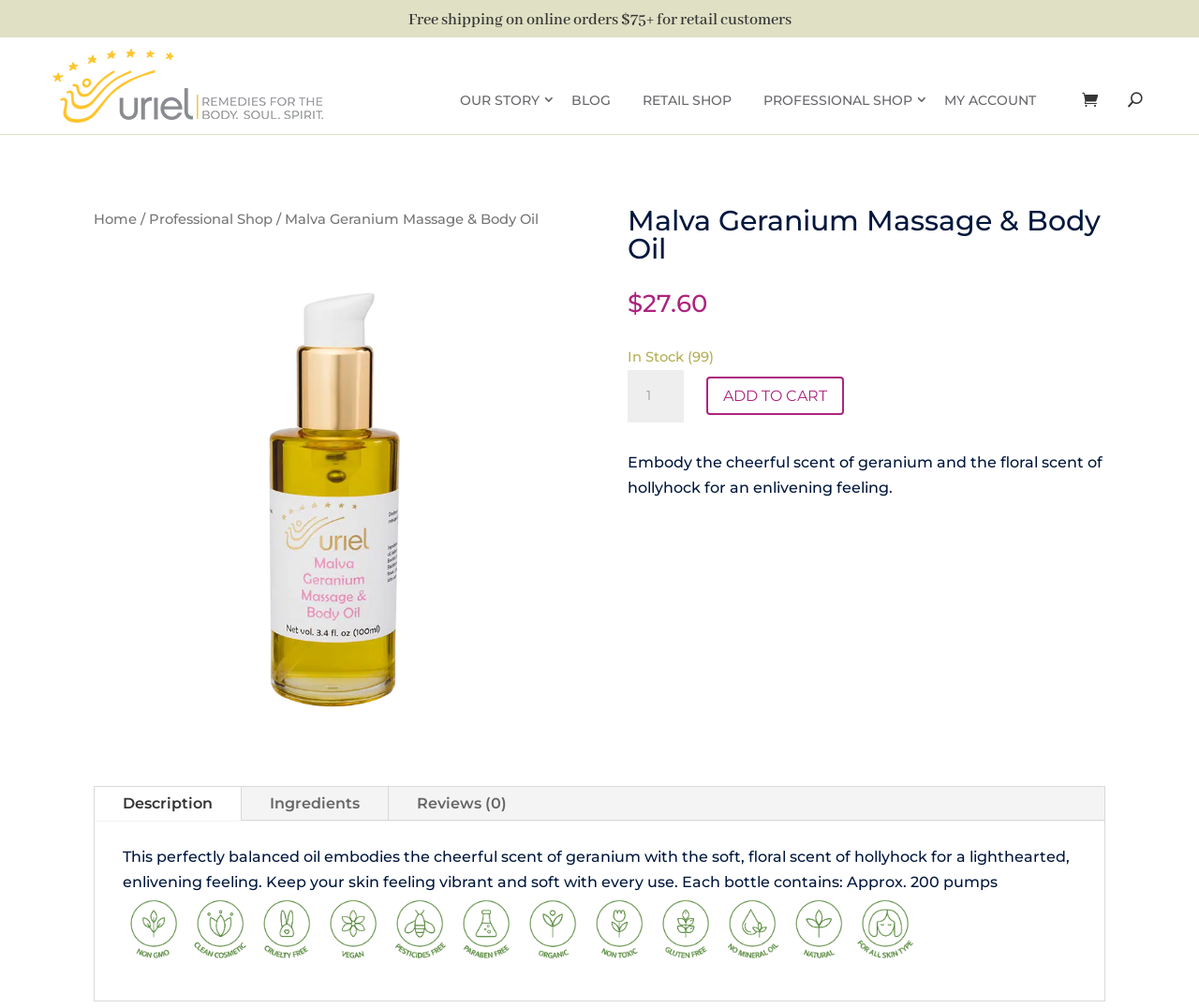Answer the question in one word or a short phrase:
What is the minimum quantity of the product that can be purchased?

1